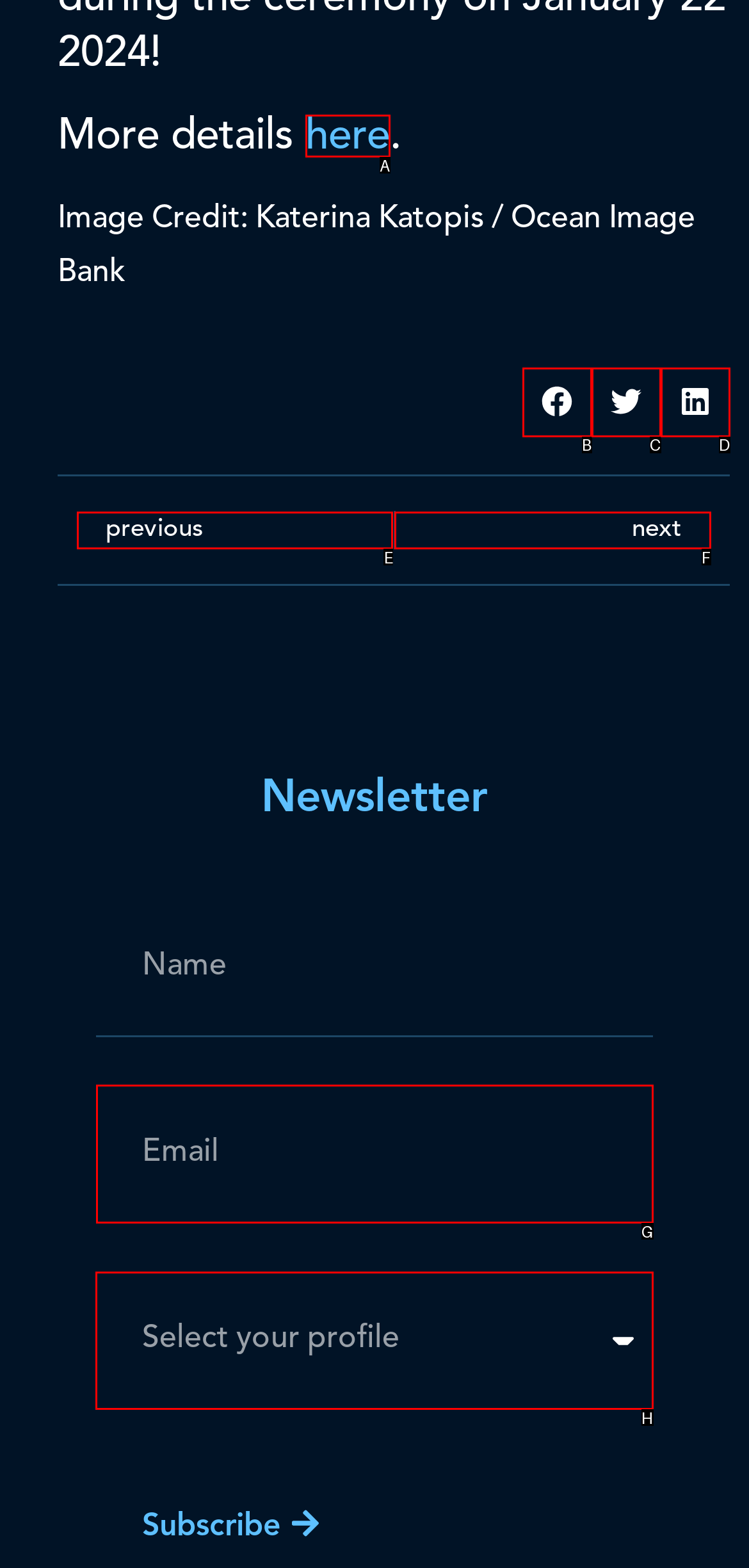Determine the letter of the element you should click to carry out the task: Select a profile
Answer with the letter from the given choices.

H